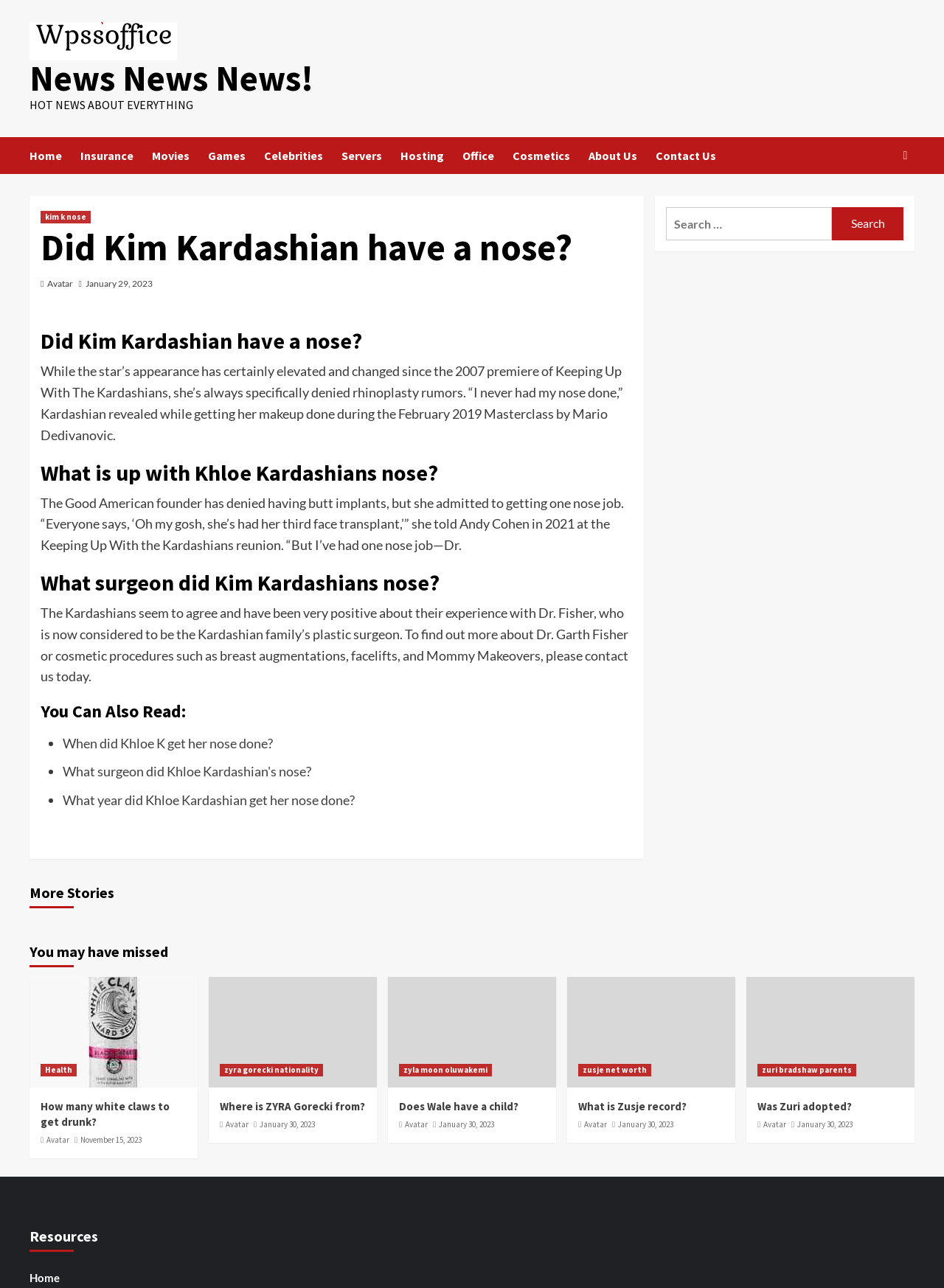Highlight the bounding box coordinates of the element that should be clicked to carry out the following instruction: "Browse 'Beauty' products". The coordinates must be given as four float numbers ranging from 0 to 1, i.e., [left, top, right, bottom].

None